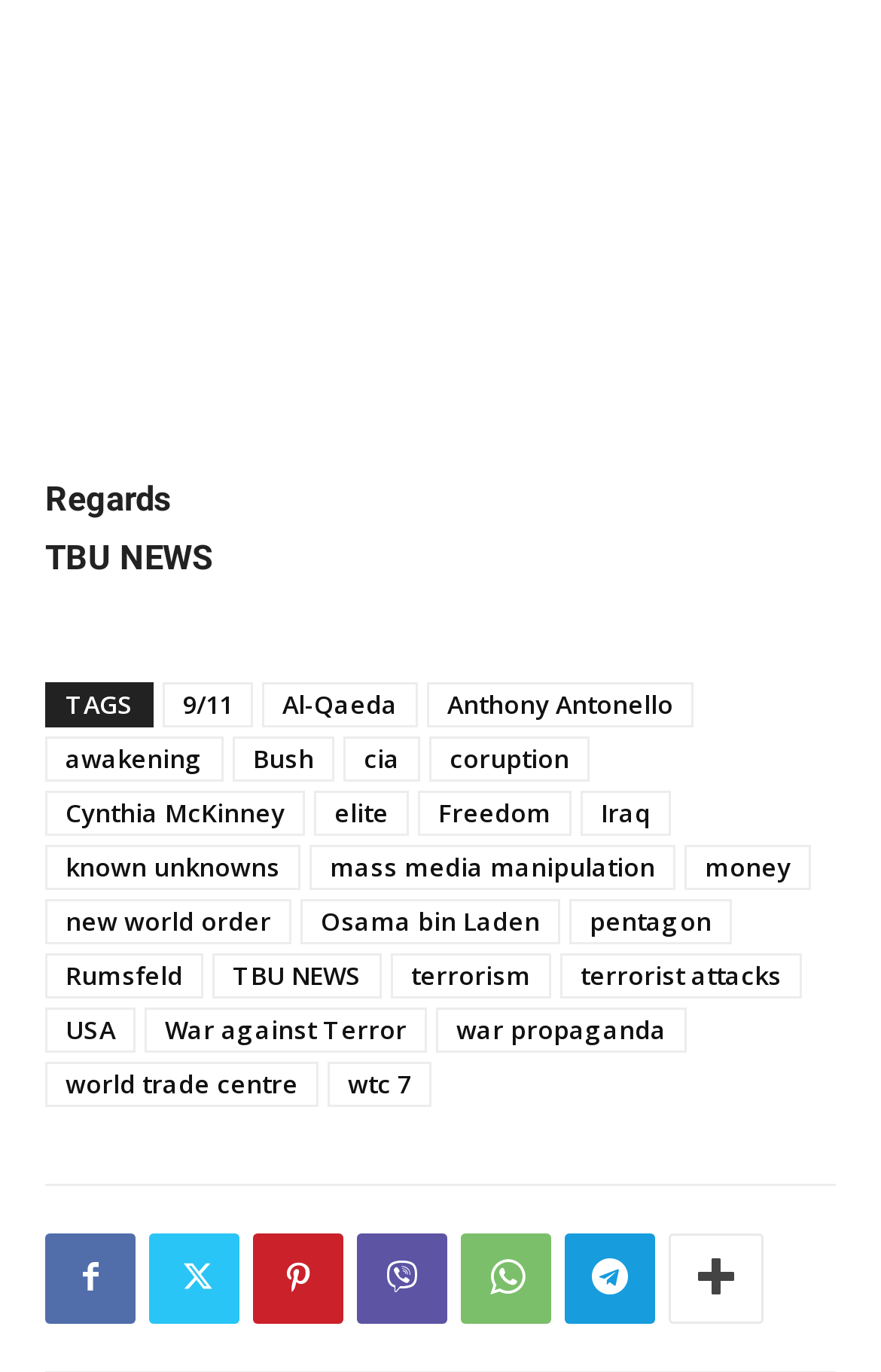What is the theme of the webpage?
Make sure to answer the question with a detailed and comprehensive explanation.

The webpage appears to be a news webpage, as it contains multiple links to news-related topics such as 9/11, Al-Qaeda, Iraq, and terrorism. The presence of these links suggests that the webpage is focused on news and current events.